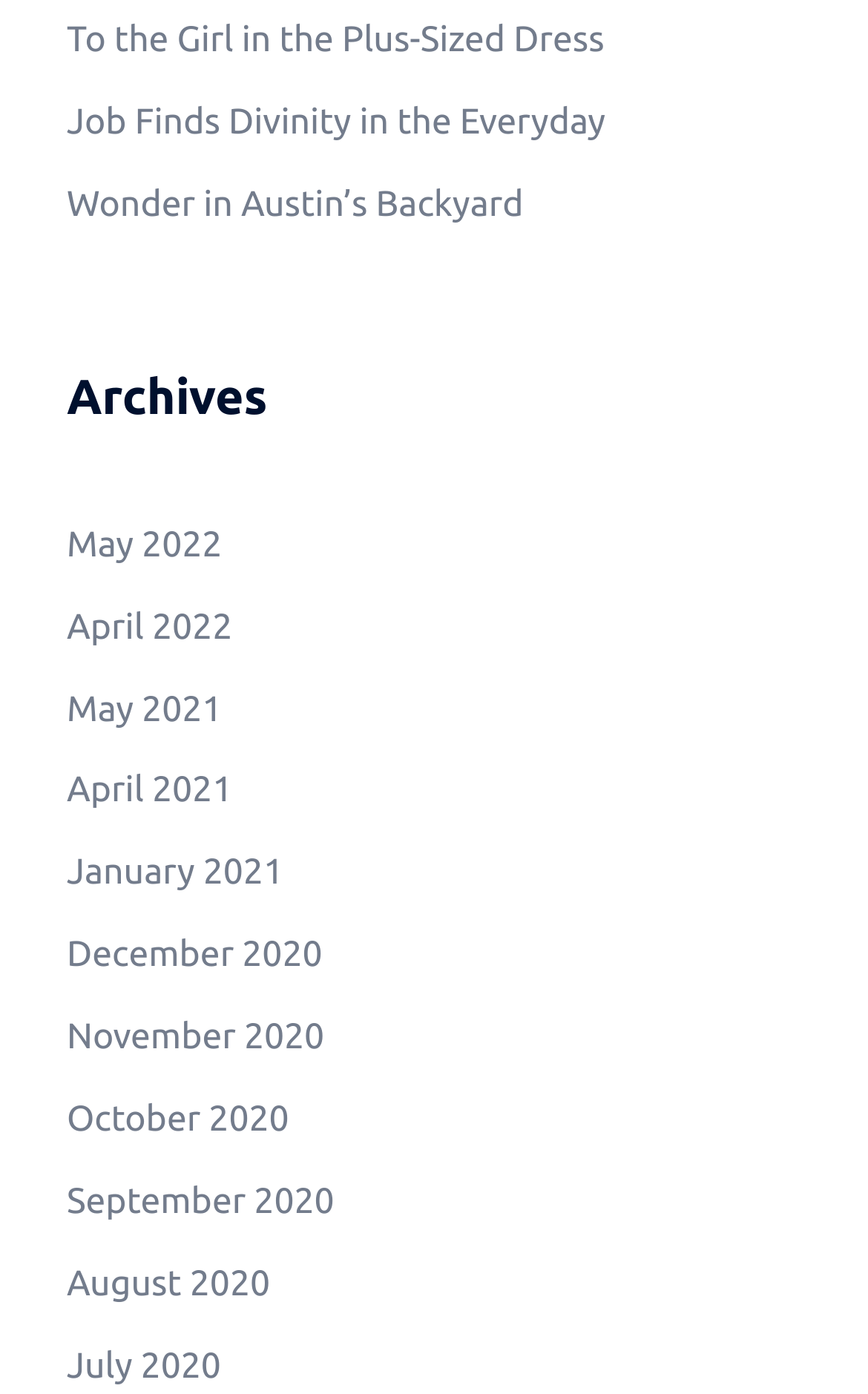What is the earliest month listed in the archives?
Can you give a detailed and elaborate answer to the question?

The earliest month listed in the archives is July 2020, which is the last link in the archives section.